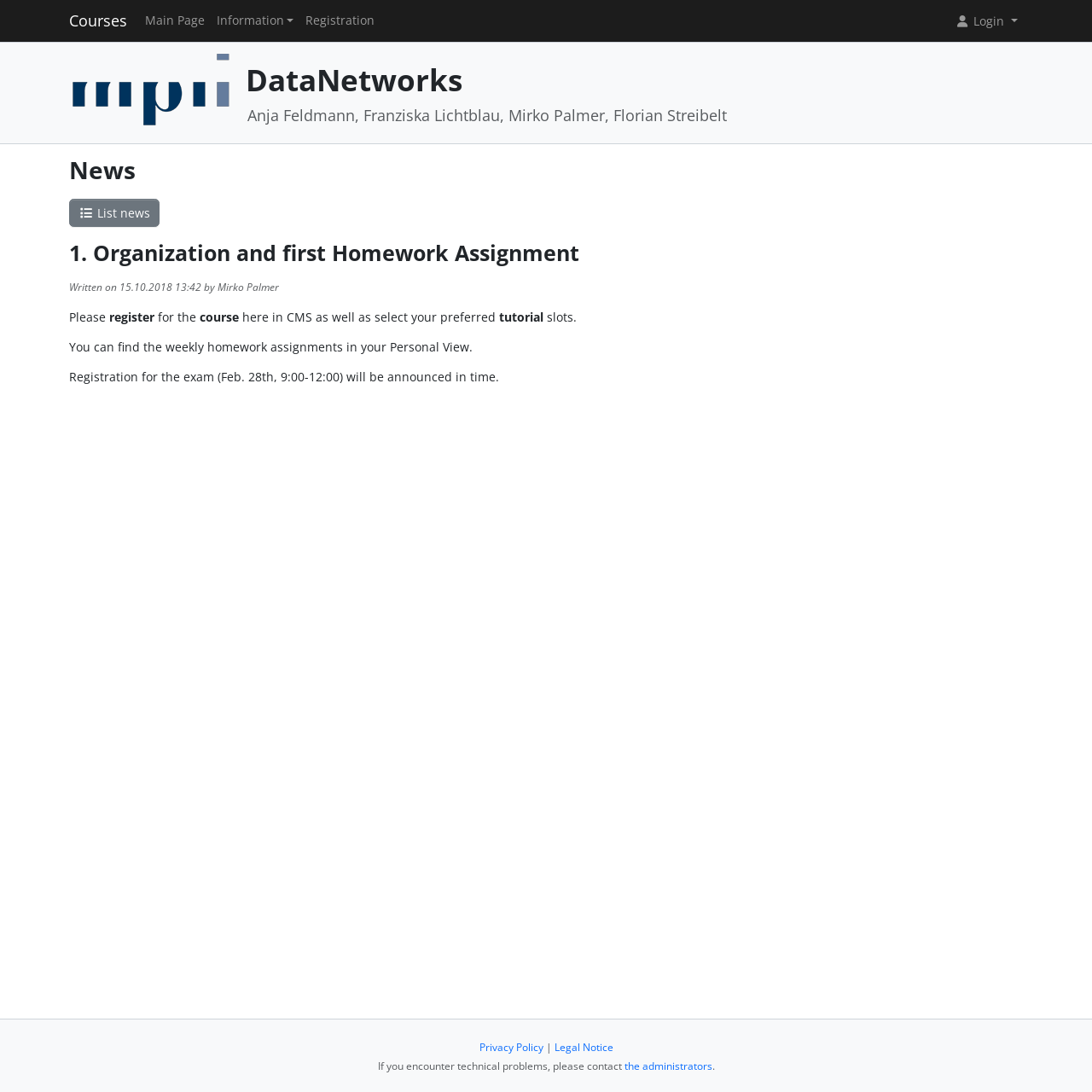Could you determine the bounding box coordinates of the clickable element to complete the instruction: "Click on Registration"? Provide the coordinates as four float numbers between 0 and 1, i.e., [left, top, right, bottom].

[0.274, 0.013, 0.348, 0.025]